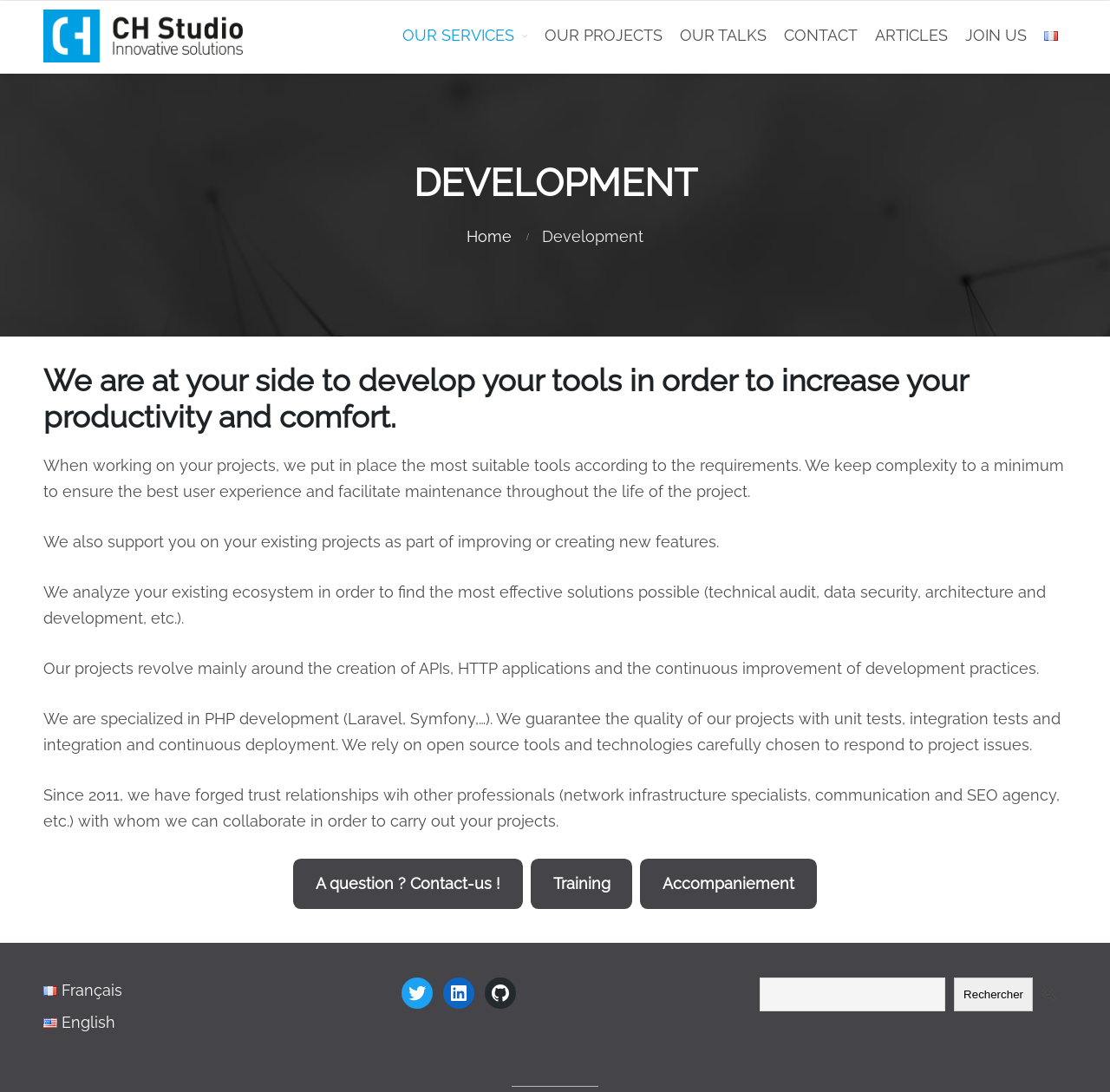Give an in-depth explanation of the webpage layout and content.

The webpage is about CH Studio, a development company that offers services to increase productivity and comfort. At the top left, there is a logo image and a link with the company name. Below the logo, there are six navigation links: "OUR SERVICES", "OUR PROJECTS", "OUR TALKS", "CONTACT", "ARTICLES", and "JOIN US". 

To the right of the navigation links, there is a heading "DEVELOPMENT" and a link "Home" below it. Next to the "Home" link, there is a static text "Development". 

Below the navigation links, there is a heading that describes the company's mission: "We are at your side to develop your tools in order to increase your productivity and comfort." This is followed by four paragraphs of text that explain the company's approach to development, including analyzing existing projects, creating APIs and HTTP applications, and guaranteeing quality with unit tests and integration tests.

At the bottom of the page, there are three links: "A question? Contact-us!", "Training", and "Accompaniement". To the right of these links, there are three language links: "Français", "English", and three social media links: "Twitter", "LinkedIn", and "GitHub". Finally, there is a search bar at the bottom right with a "Rechercher" button.